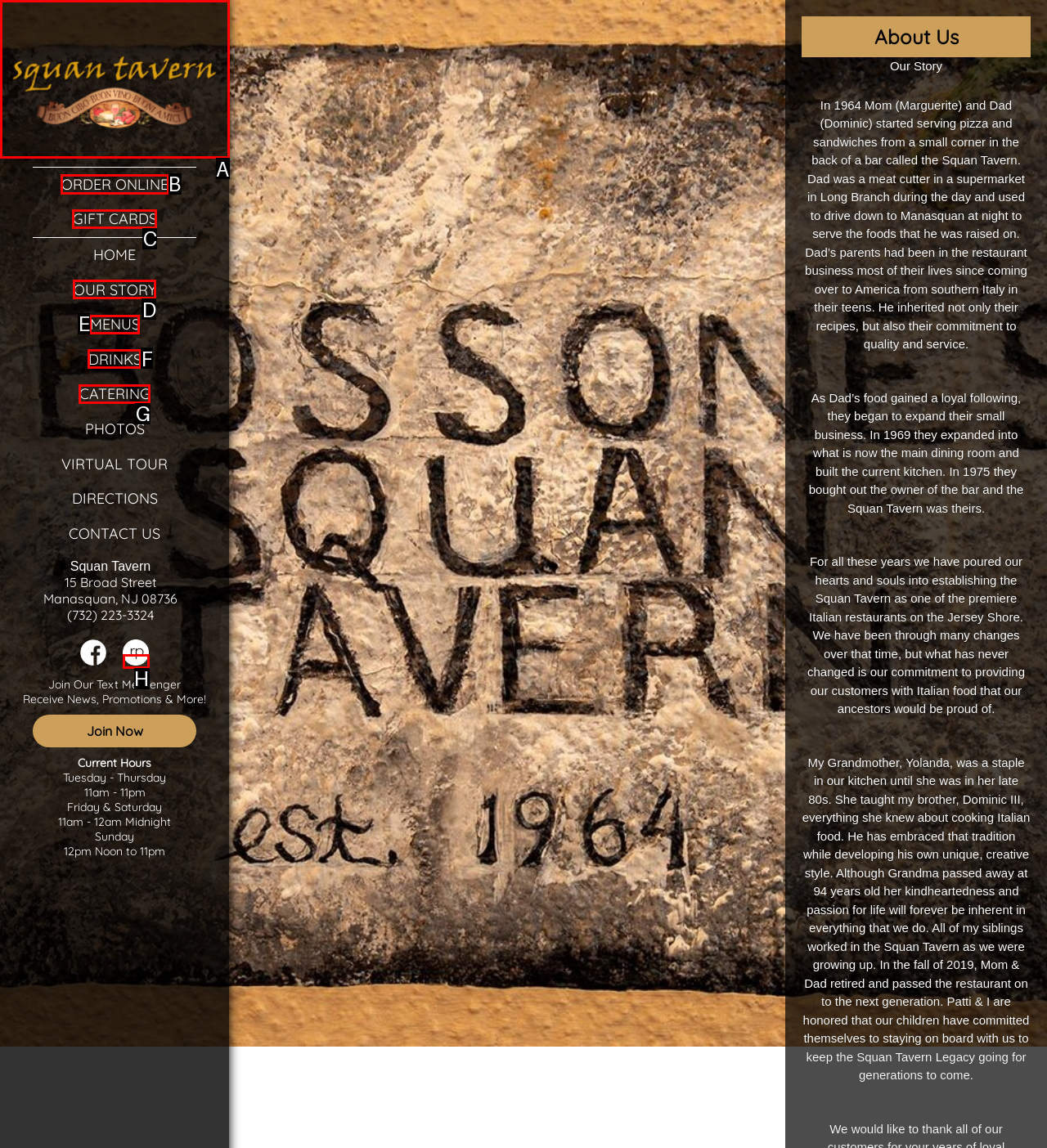Indicate the HTML element that should be clicked to perform the task: Click ORDER ONLINE Reply with the letter corresponding to the chosen option.

B